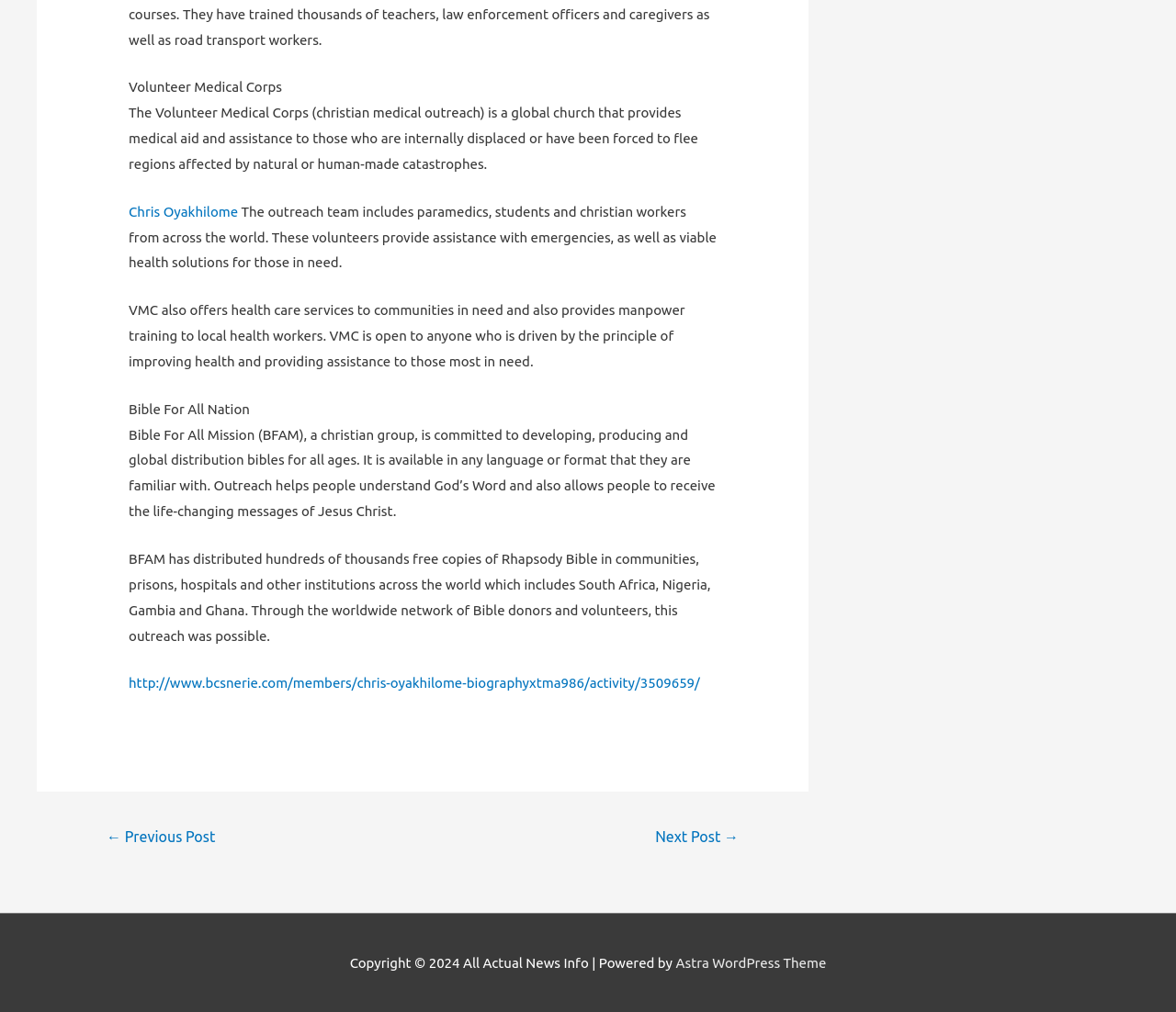Observe the image and answer the following question in detail: What is the year of copyright?

The static text element at the bottom of the page mentions 'Copyright © 2024', which indicates that the year of copyright is 2024.